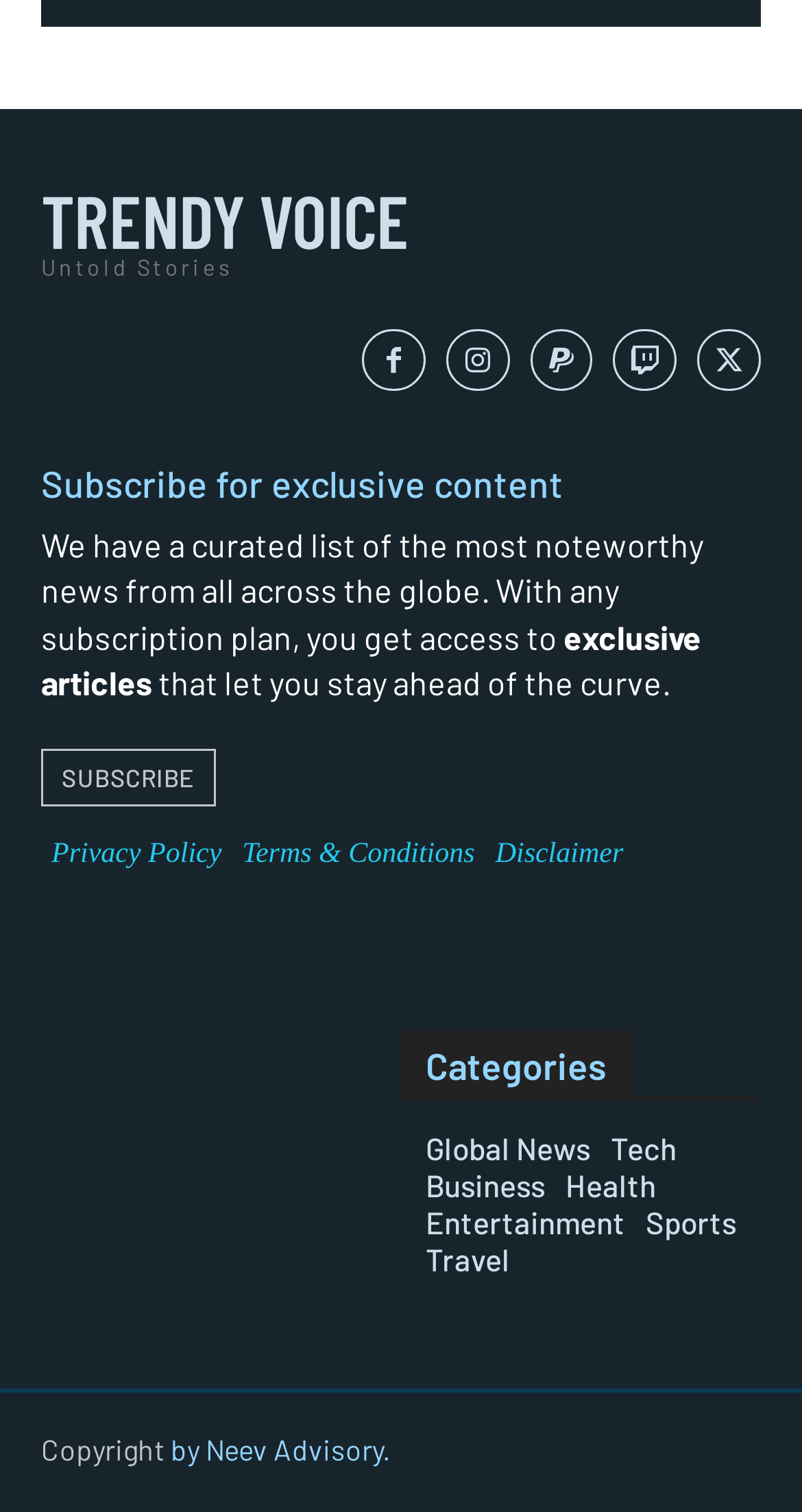Determine the bounding box coordinates of the area to click in order to meet this instruction: "Visit Disclaimer page".

[0.605, 0.533, 0.79, 0.598]